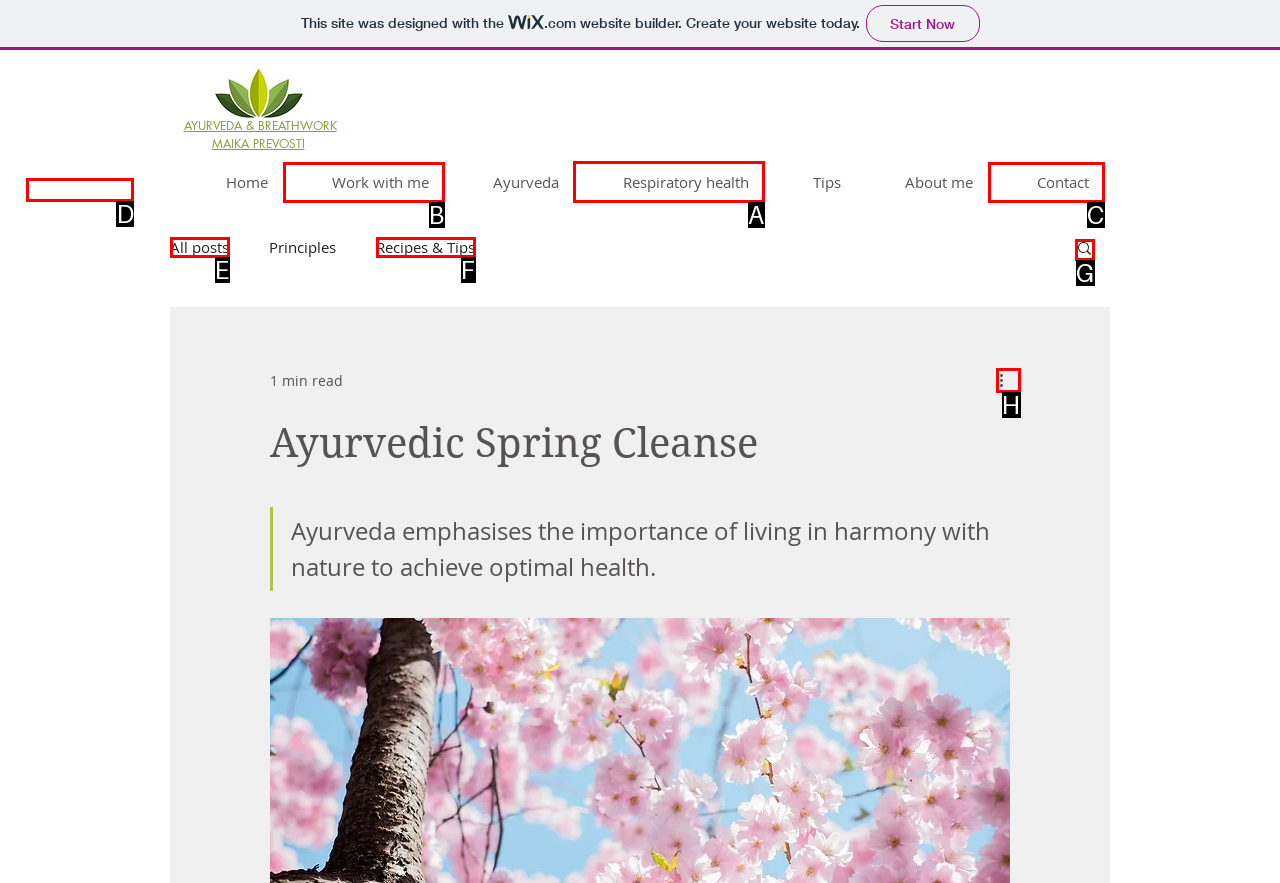To complete the task: Learn about 'Respiratory health', select the appropriate UI element to click. Respond with the letter of the correct option from the given choices.

A